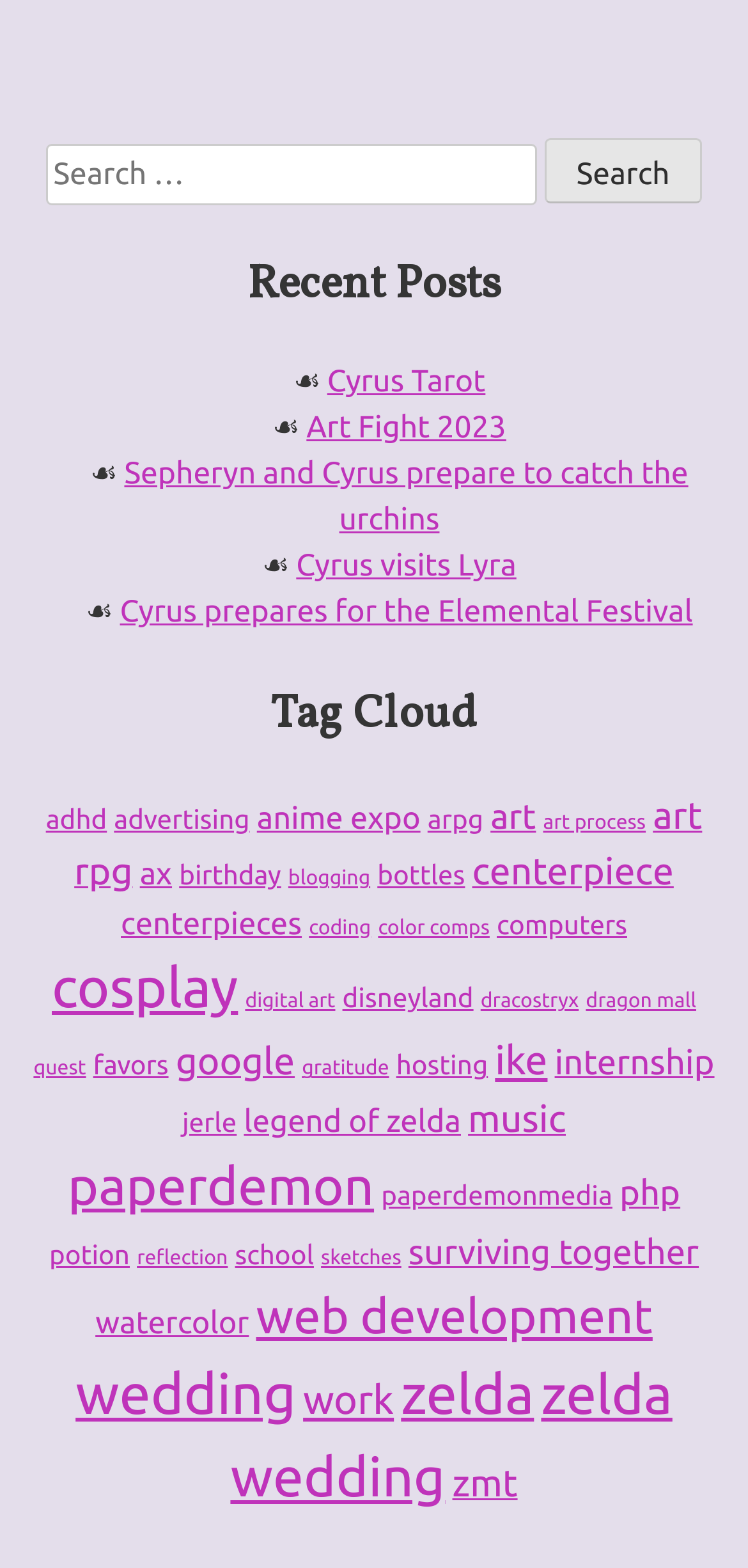Based on the image, provide a detailed and complete answer to the question: 
Is there a heading above the 'Tag Cloud' section?

Above the 'Tag Cloud' section, there is a heading that says 'Tag Cloud', which separates it from the 'Recent Posts' section.